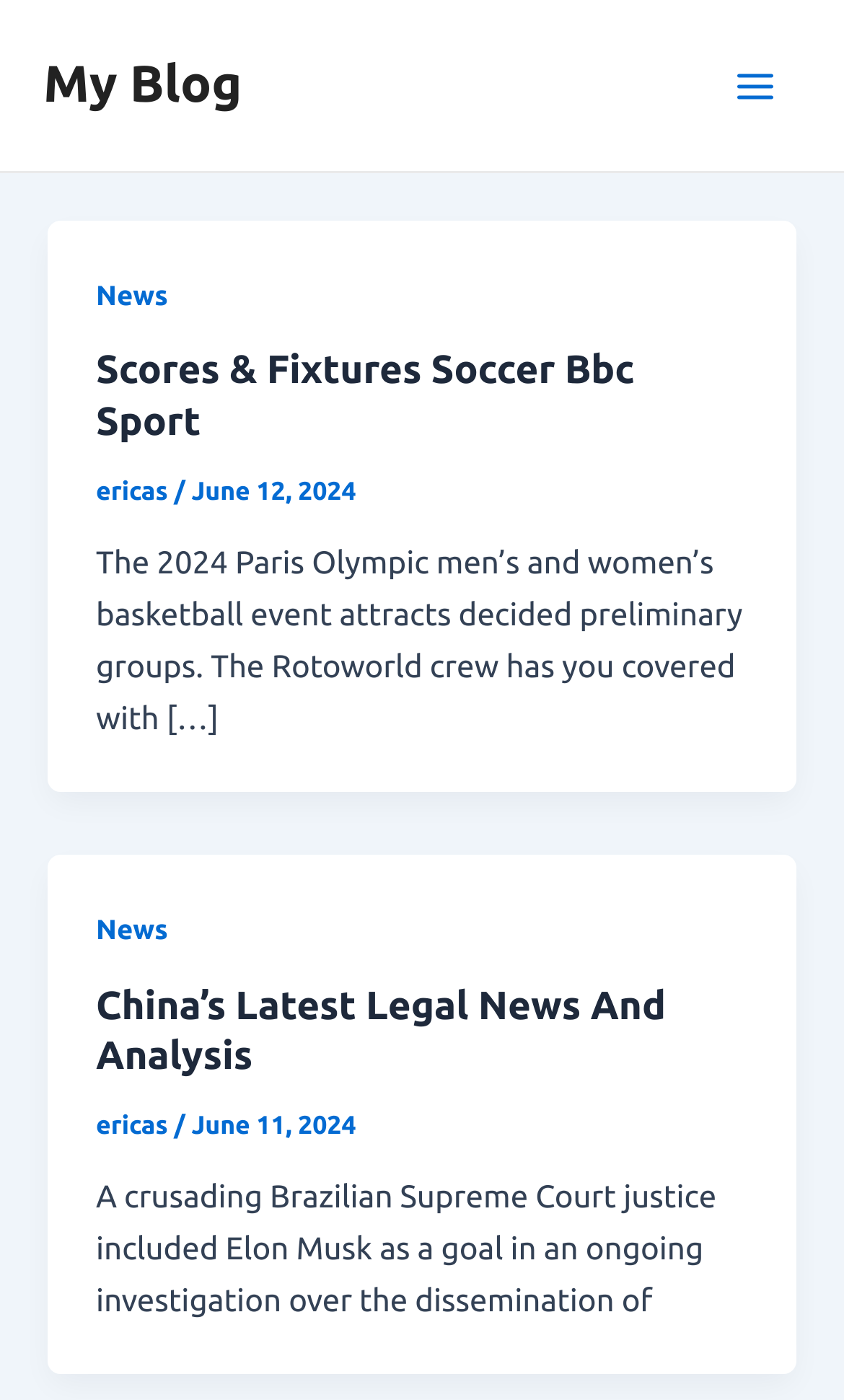What is the date of the first article?
Provide a thorough and detailed answer to the question.

I looked at the first article element [54] article and found the StaticText element [295] StaticText 'June 12, 2024', which indicates the date of the first article.